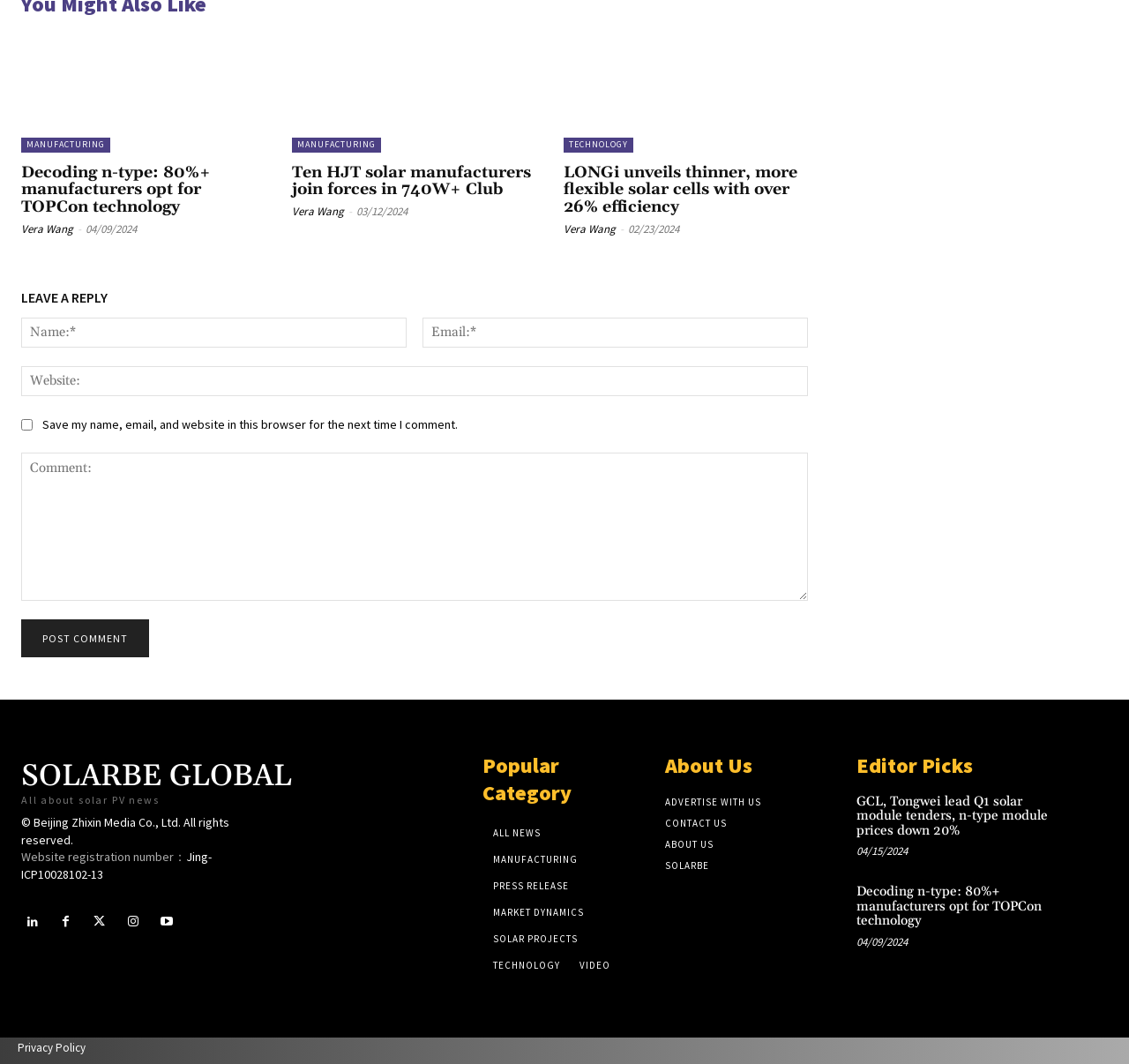What is the name of the website?
Answer the question with just one word or phrase using the image.

SOLARBE GLOBAL